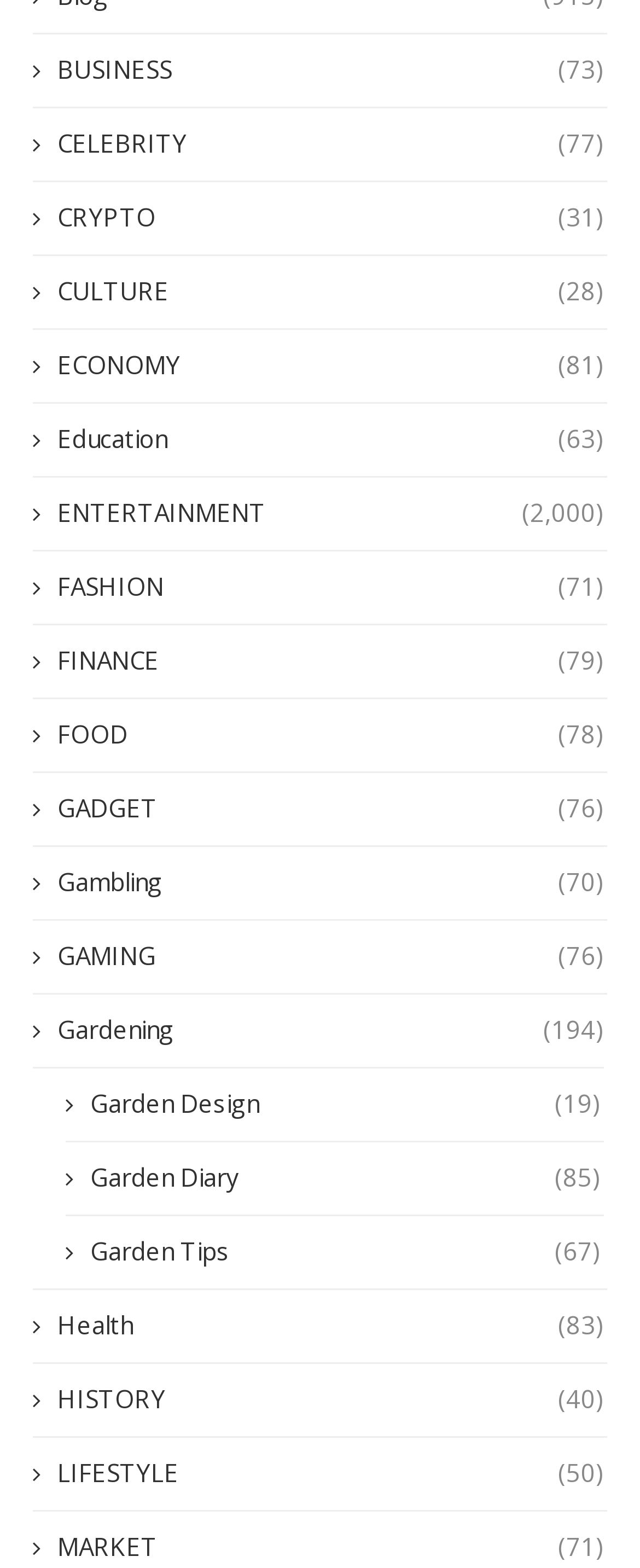Please predict the bounding box coordinates of the element's region where a click is necessary to complete the following instruction: "Explore ENTERTAINMENT". The coordinates should be represented by four float numbers between 0 and 1, i.e., [left, top, right, bottom].

[0.051, 0.316, 0.944, 0.338]